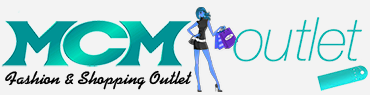Describe every important feature and element in the image comprehensively.

The image features the logo for "MCM Outlet," a fashion and shopping outlet. The logo showcases the name prominently in a stylish font, with "MCM" stylized in a bold turquoise color, conveying a sense of modernity and vibrancy. Accompanying the text is a sleek, animated character with blue hair, dressed in a chic outfit and carrying a fashionable bag, emphasizing the outlet's focus on trendy apparel. The overall design is complemented by a light background, creating a clean and appealing visual that captures the essence of contemporary fashion shopping.